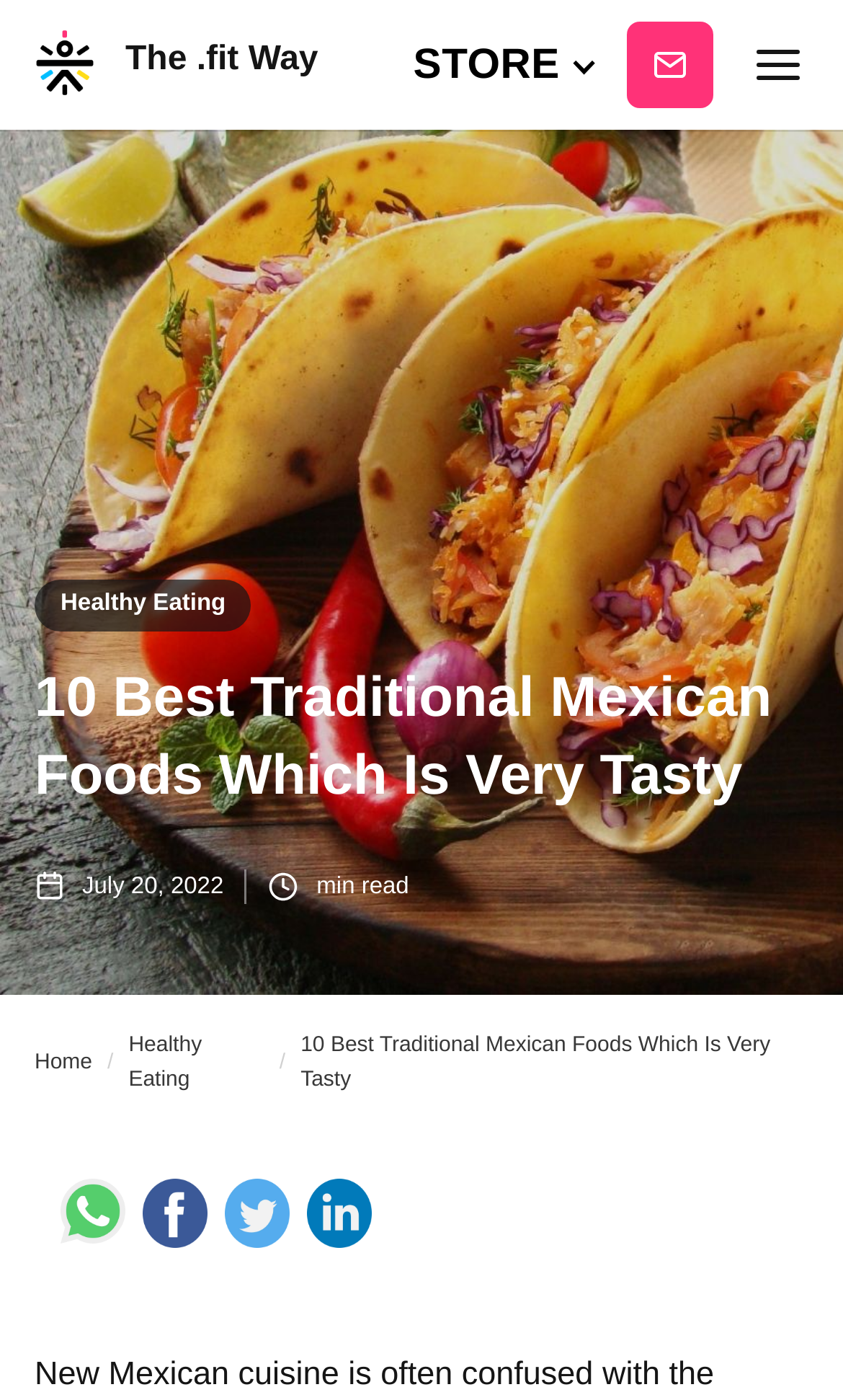What is the date of publication of the article? Refer to the image and provide a one-word or short phrase answer.

July 20, 2022